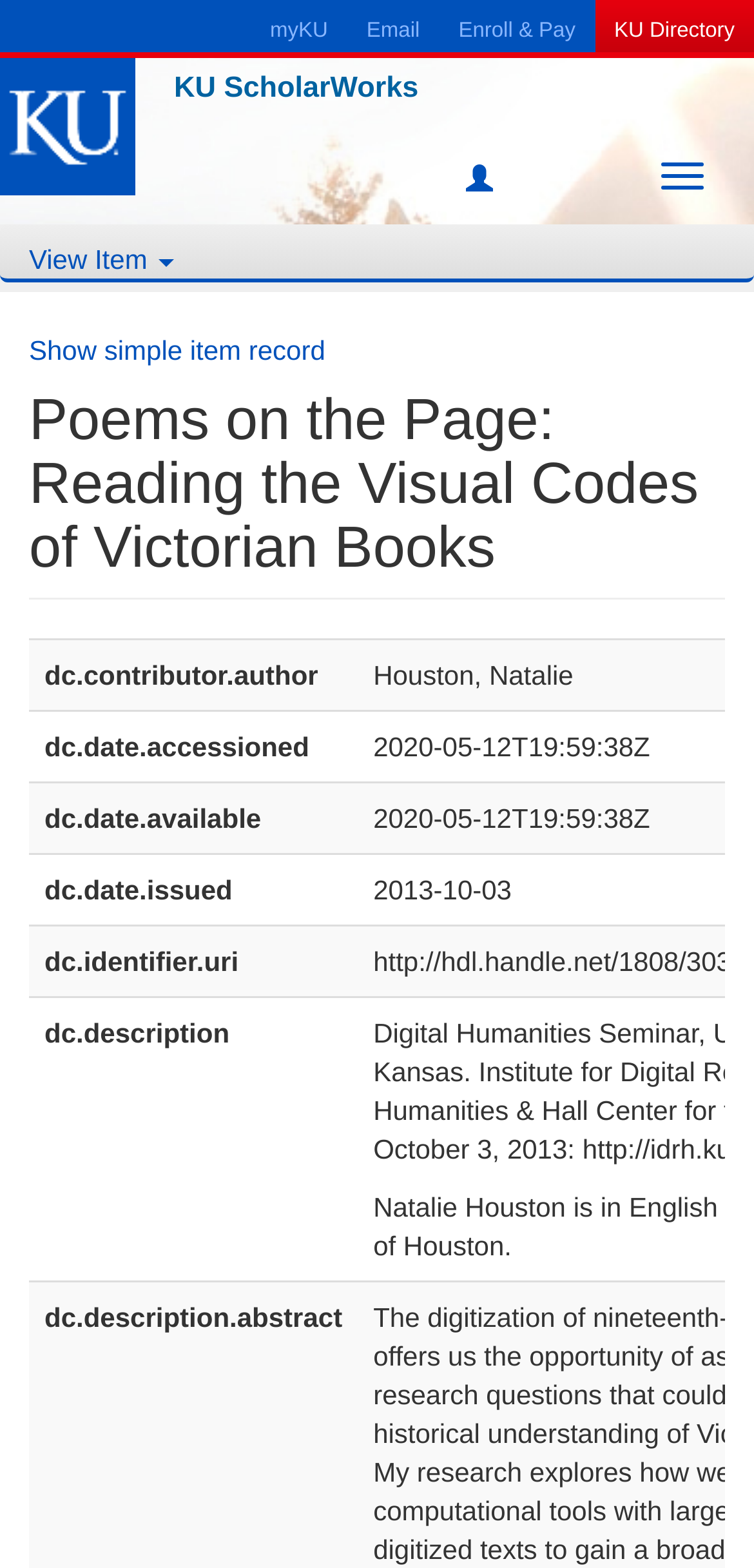Please determine the bounding box coordinates of the element's region to click in order to carry out the following instruction: "View Item". The coordinates should be four float numbers between 0 and 1, i.e., [left, top, right, bottom].

[0.038, 0.156, 0.231, 0.176]